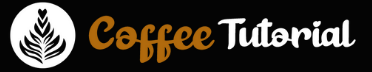Describe all the elements and aspects of the image comprehensively.

The image displays the logo of "Coffee Tutorial," featuring a circular emblem with a stylized coffee plant or leaf design, symbolizing the essence of coffee culture. The logo's text is artistically divided, with "Coffee" presented in a bold, warm brown font, showcasing the richness of coffee itself, while "Tutorial" is rendered in a flowing, elegant white script, emphasizing a guide to coffee knowledge. The contrasting colors against a dark background enhance its visual appeal, making it inviting for coffee enthusiasts seeking tips and information related to coffee brewing and appreciation. This logo serves as a prominent identification for the Coffee Tutorial brand, establishing a welcoming atmosphere for readers and learners.